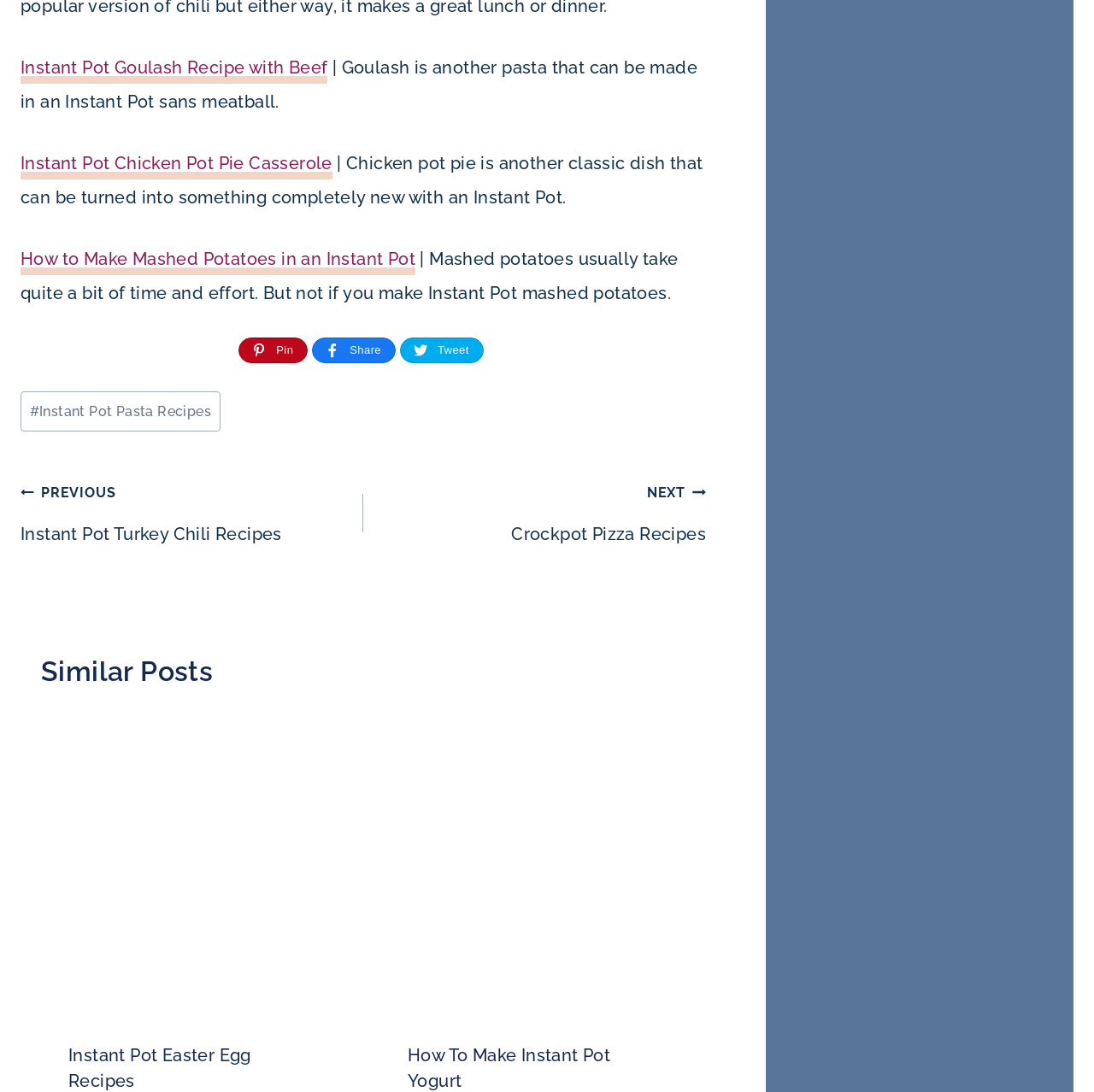Please identify the bounding box coordinates of the element that needs to be clicked to perform the following instruction: "Click on the link to Instant Pot Goulash Recipe with Beef".

[0.019, 0.052, 0.3, 0.076]